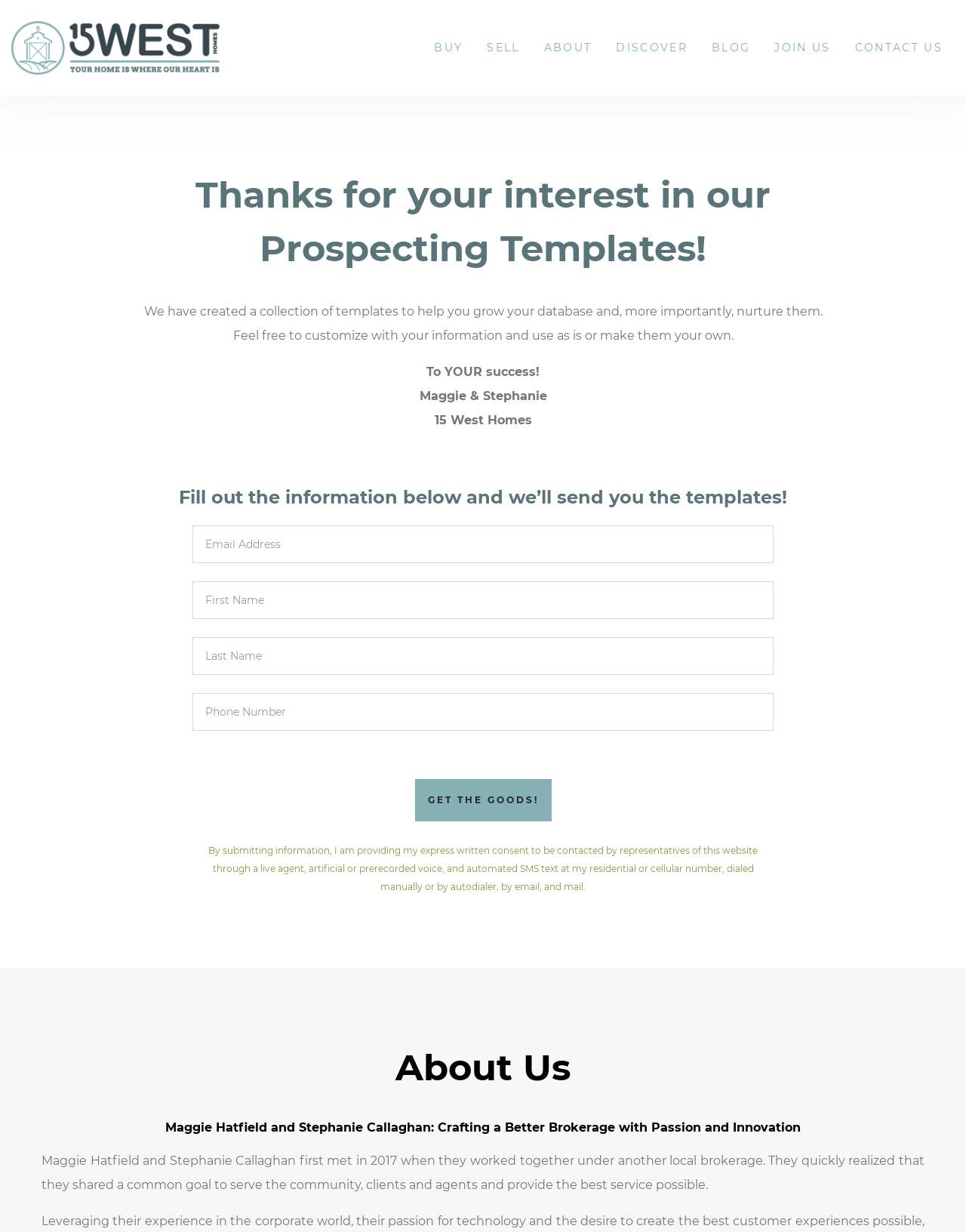What is the tone of the webpage?
Provide a short answer using one word or a brief phrase based on the image.

Friendly and helpful